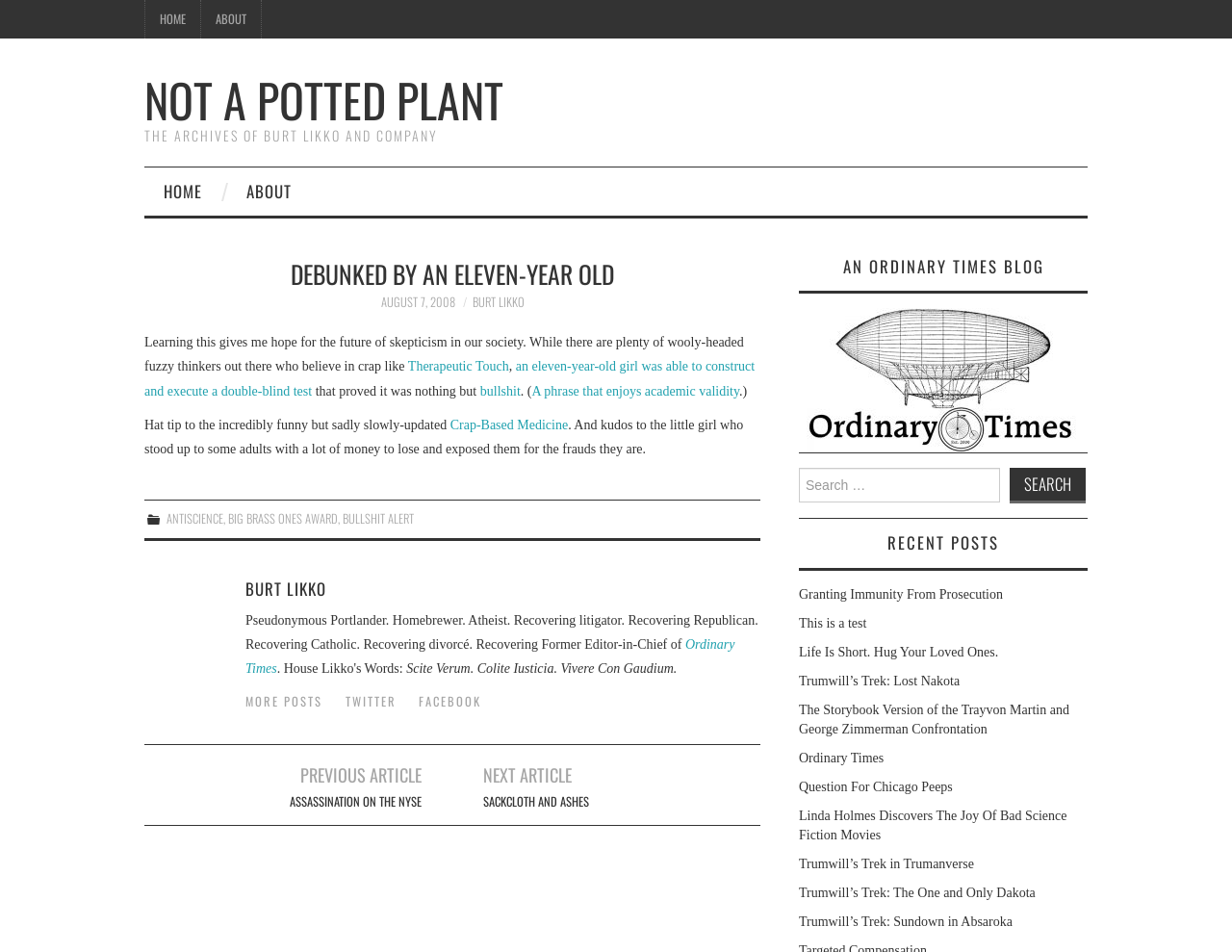What is the author's profession?
Using the visual information, reply with a single word or short phrase.

Homebrewer